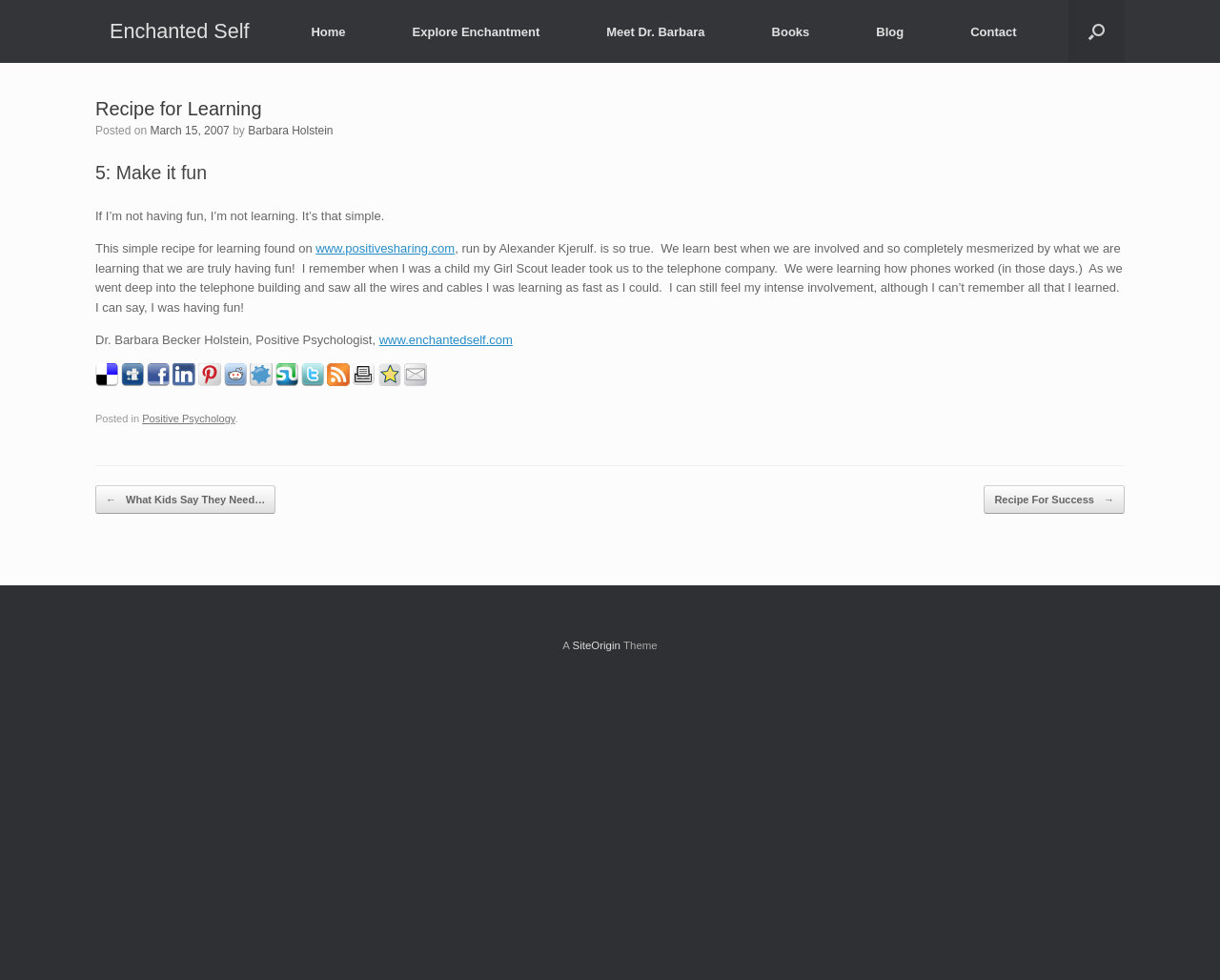From the screenshot, find the bounding box of the UI element matching this description: "Barbara Holstein". Supply the bounding box coordinates in the form [left, top, right, bottom], each a float between 0 and 1.

[0.203, 0.127, 0.273, 0.14]